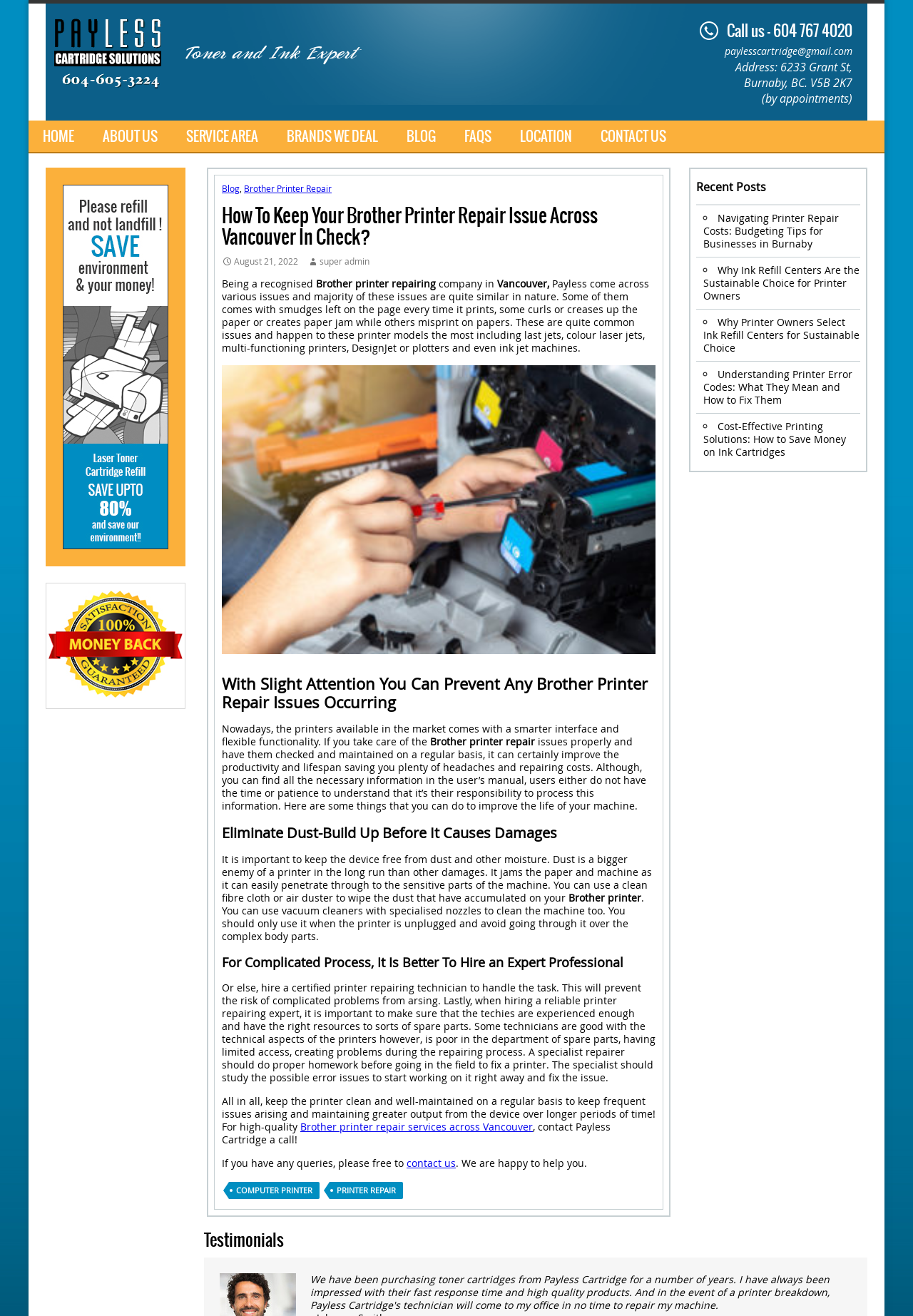Can you provide the bounding box coordinates for the element that should be clicked to implement the instruction: "Learn more about 'Brother Printer Repair'"?

[0.267, 0.139, 0.363, 0.147]